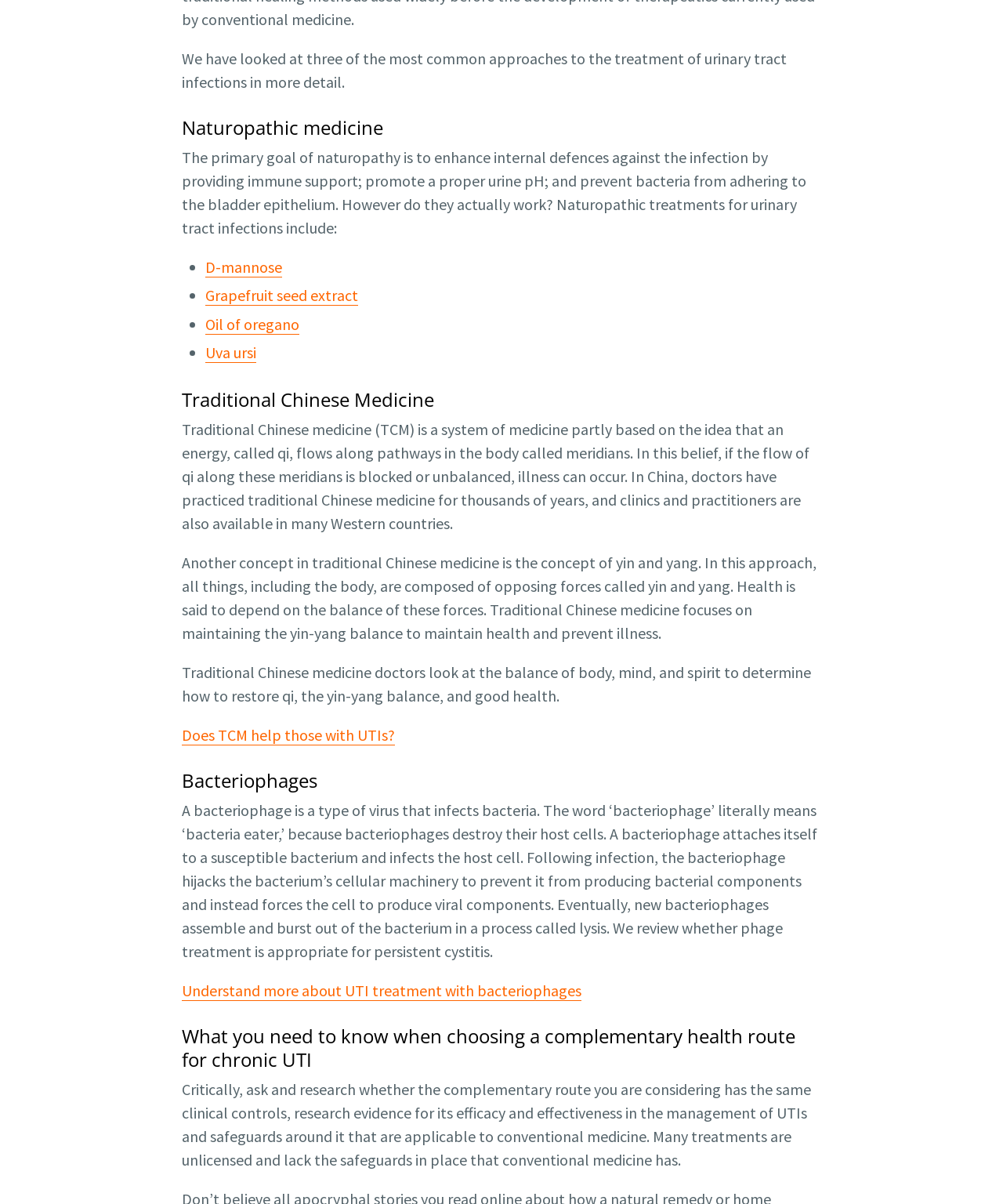Please determine the bounding box coordinates for the element with the description: "Grapefruit seed extract".

[0.205, 0.237, 0.357, 0.254]